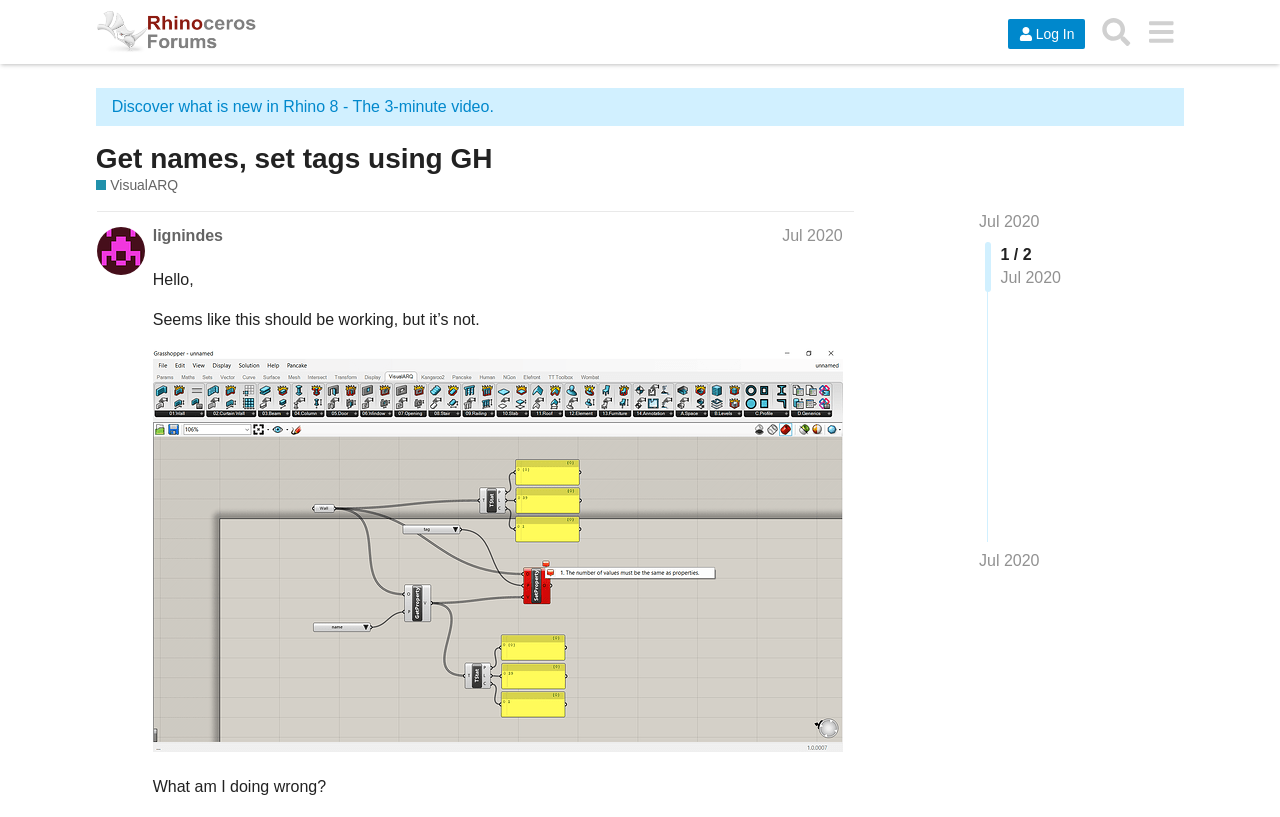Find the main header of the webpage and produce its text content.

Get names, set tags using GH